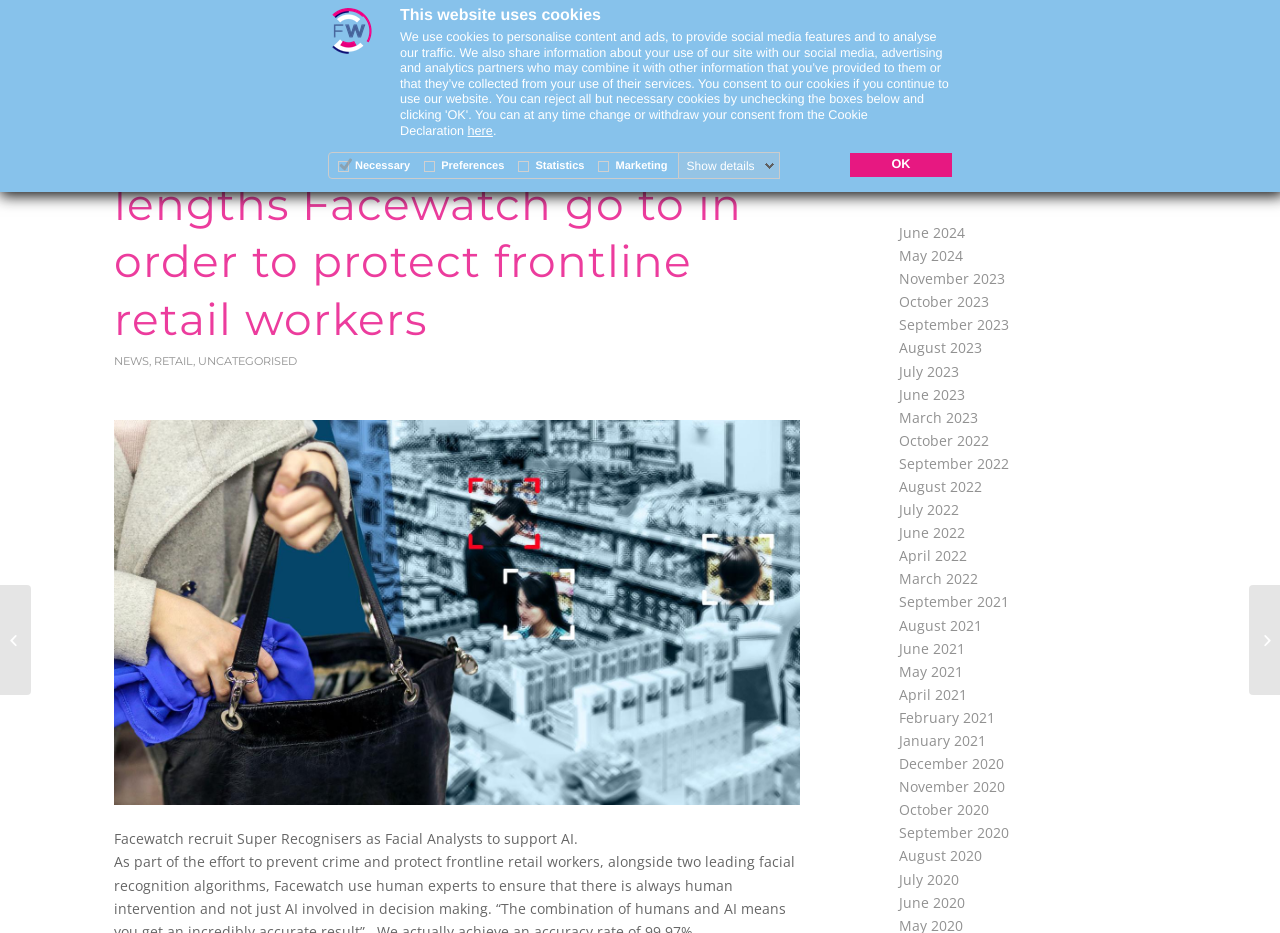Please provide a comprehensive answer to the question based on the screenshot: What is the name of the company that recruits Super Recognisers?

The webpage mentions that Facewatch recruit Super Recognisers as Facial Analysts to support AI, indicating that Facewatch is the company that recruits them.